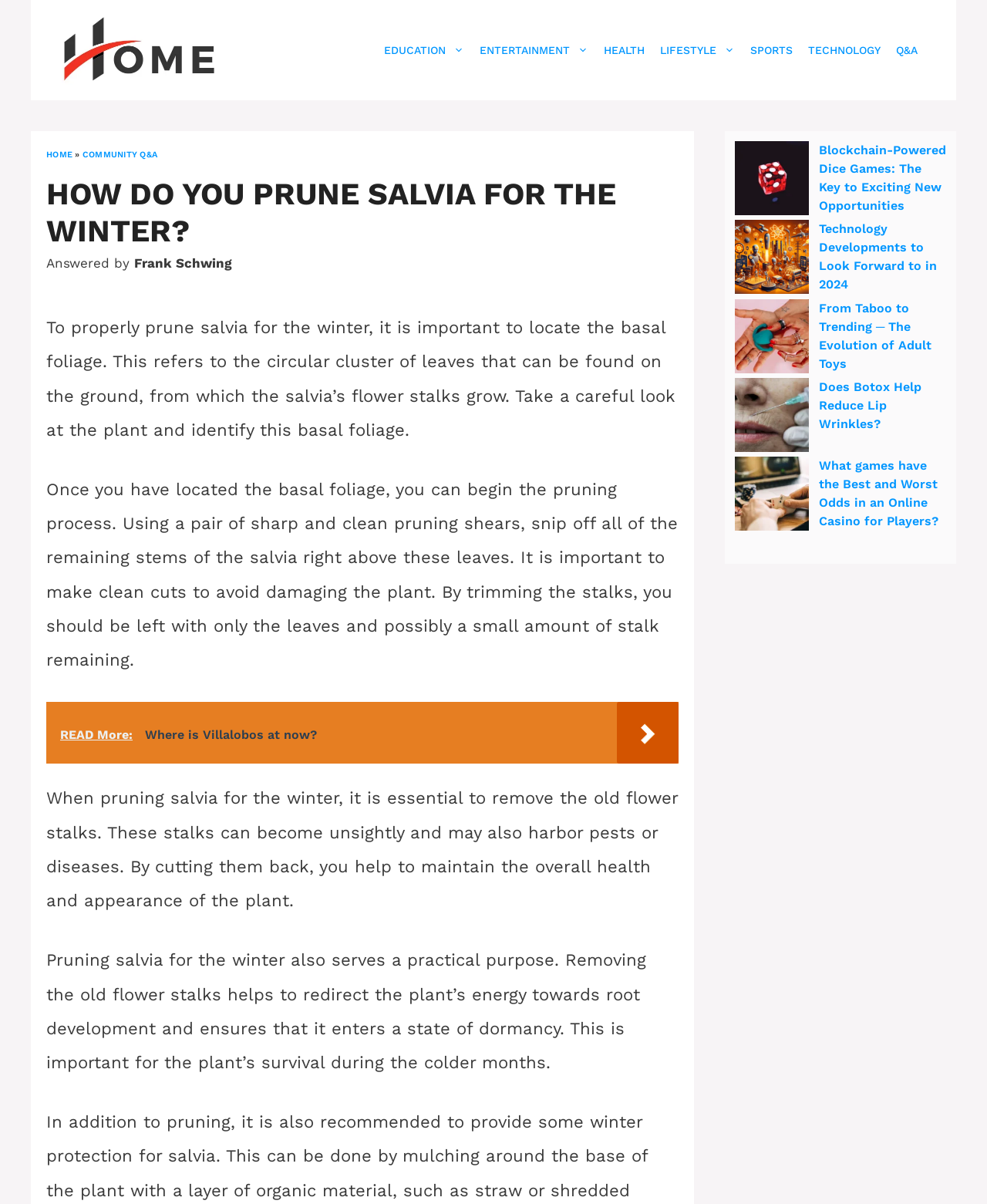Using the description "Entertainment", locate and provide the bounding box of the UI element.

[0.478, 0.025, 0.604, 0.057]